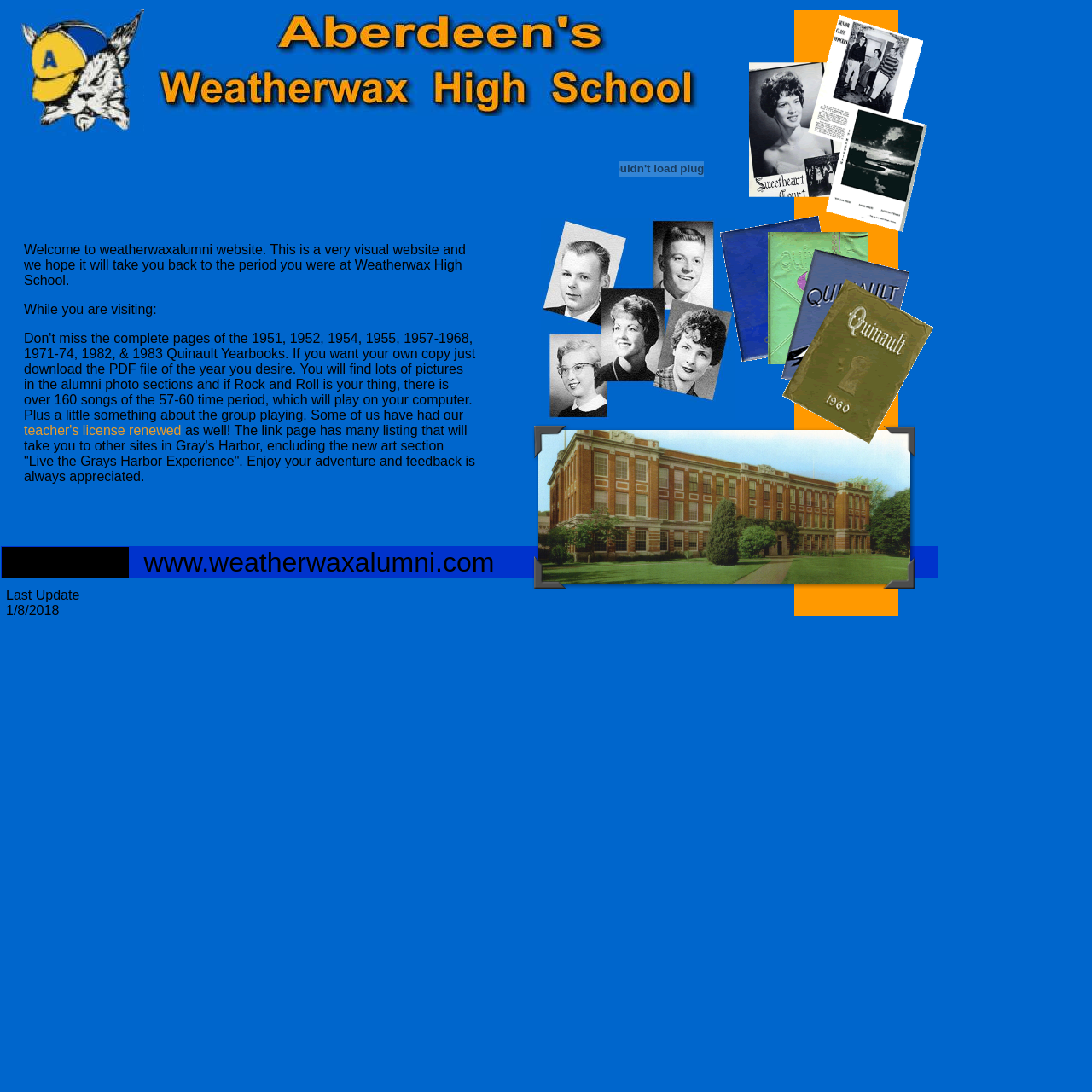Use the information in the screenshot to answer the question comprehensively: What is the date of the last update?

I found the StaticText element [34] with the text '1/8/2018' which is located below the StaticText element [32] with the text 'Last Update'. Therefore, the date of the last update is 1/8/2018.